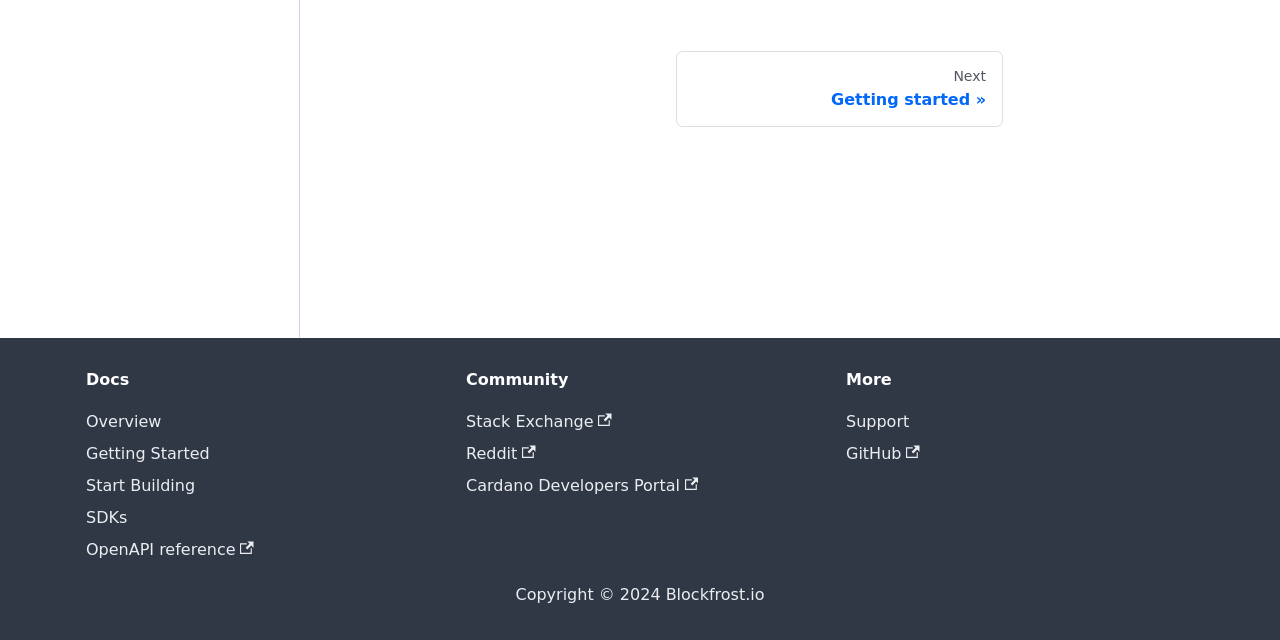Identify and provide the bounding box for the element described by: "Overview".

[0.067, 0.643, 0.126, 0.673]